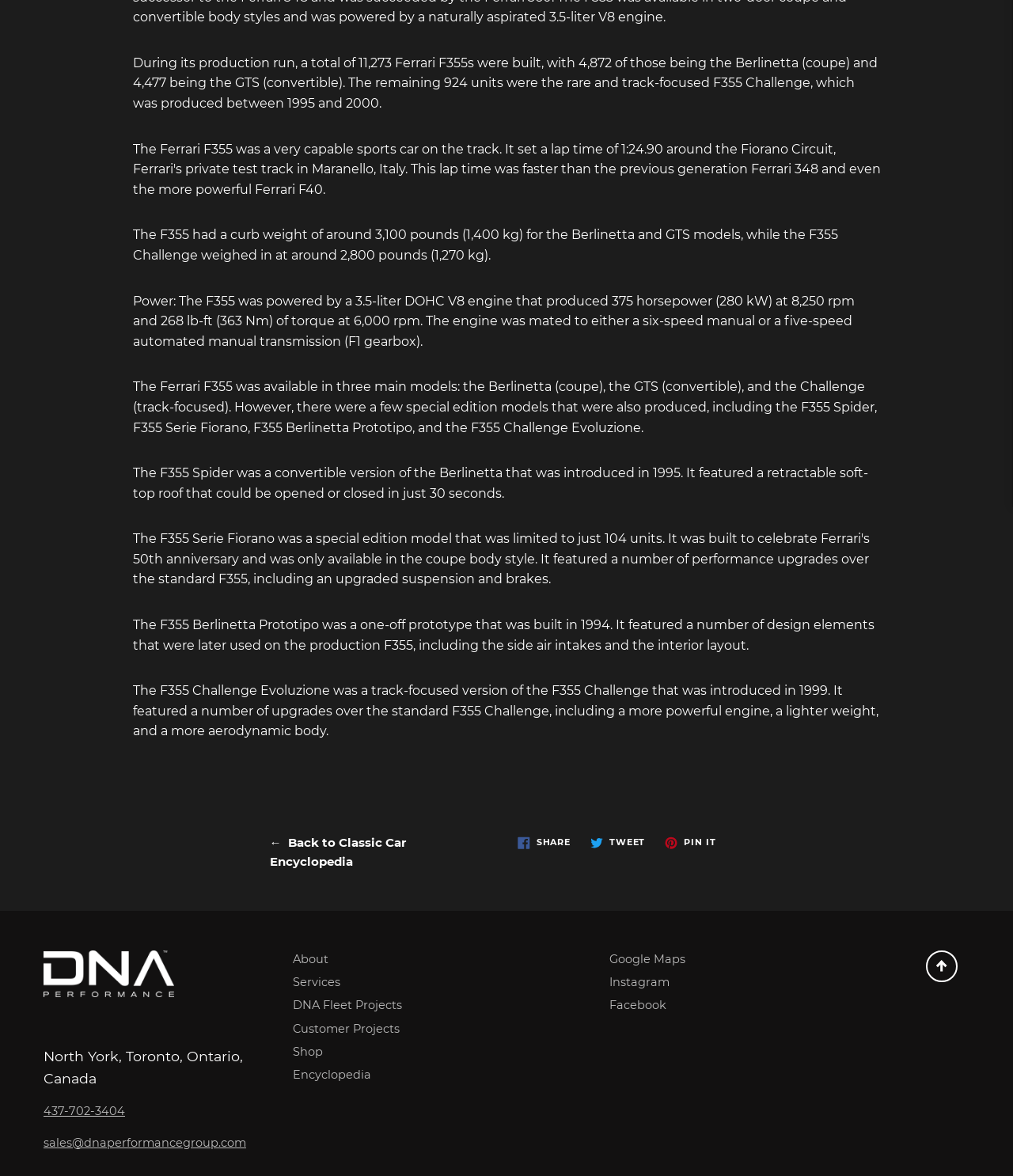Give the bounding box coordinates for this UI element: "Shop". The coordinates should be four float numbers between 0 and 1, arranged as [left, top, right, bottom].

[0.289, 0.888, 0.319, 0.9]